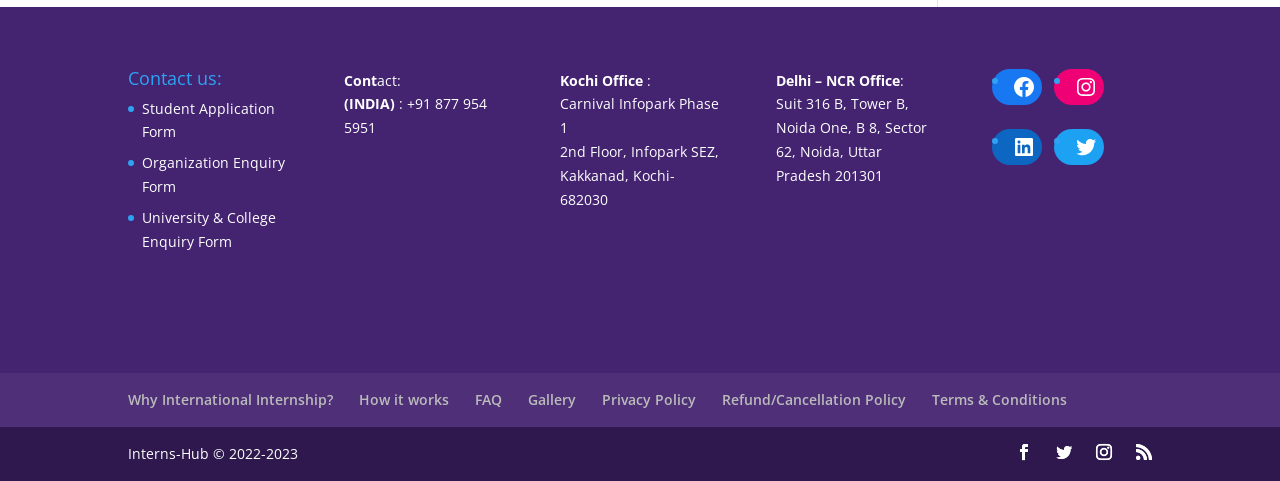Using the provided element description "Refund/Cancellation Policy", determine the bounding box coordinates of the UI element.

[0.564, 0.811, 0.708, 0.851]